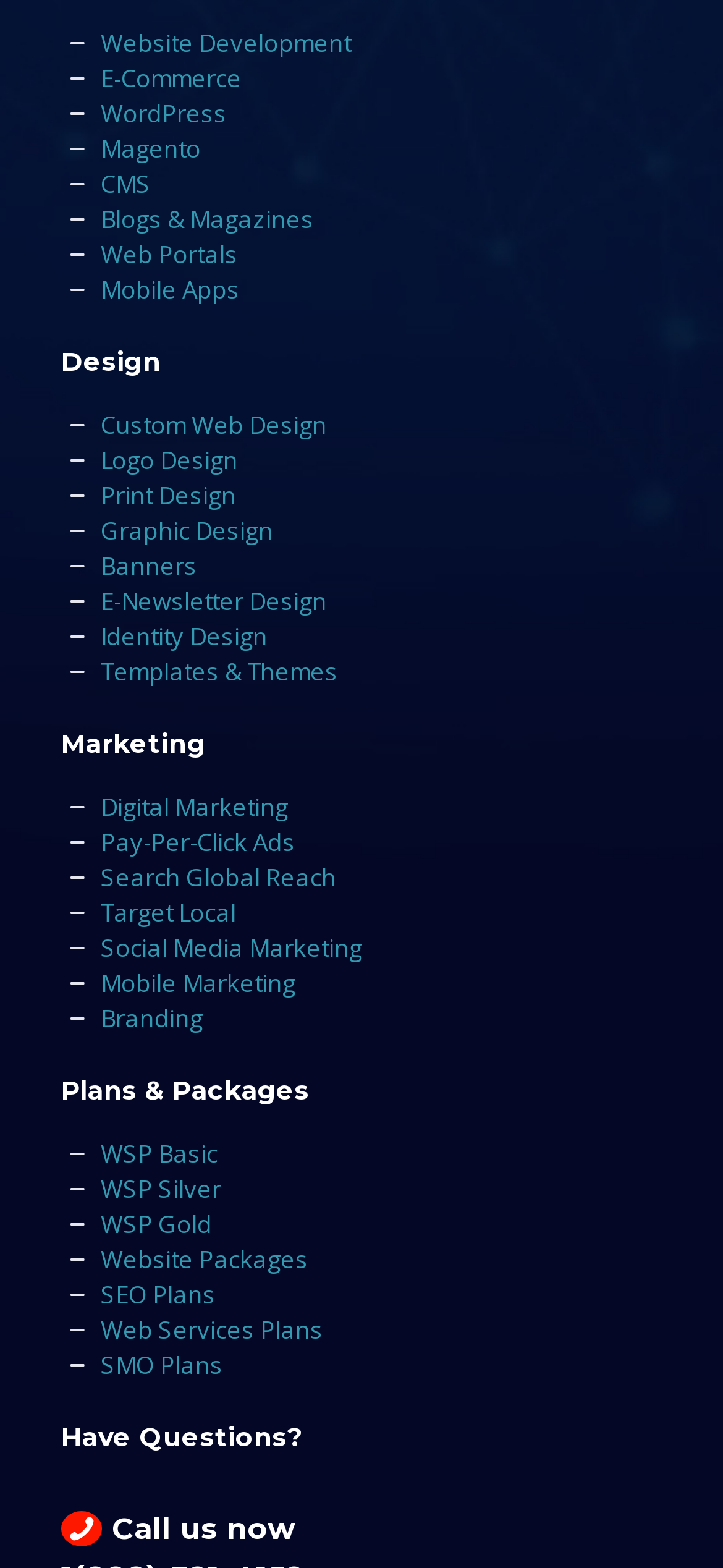Locate the coordinates of the bounding box for the clickable region that fulfills this instruction: "Learn about Digital Marketing".

[0.139, 0.504, 0.398, 0.525]